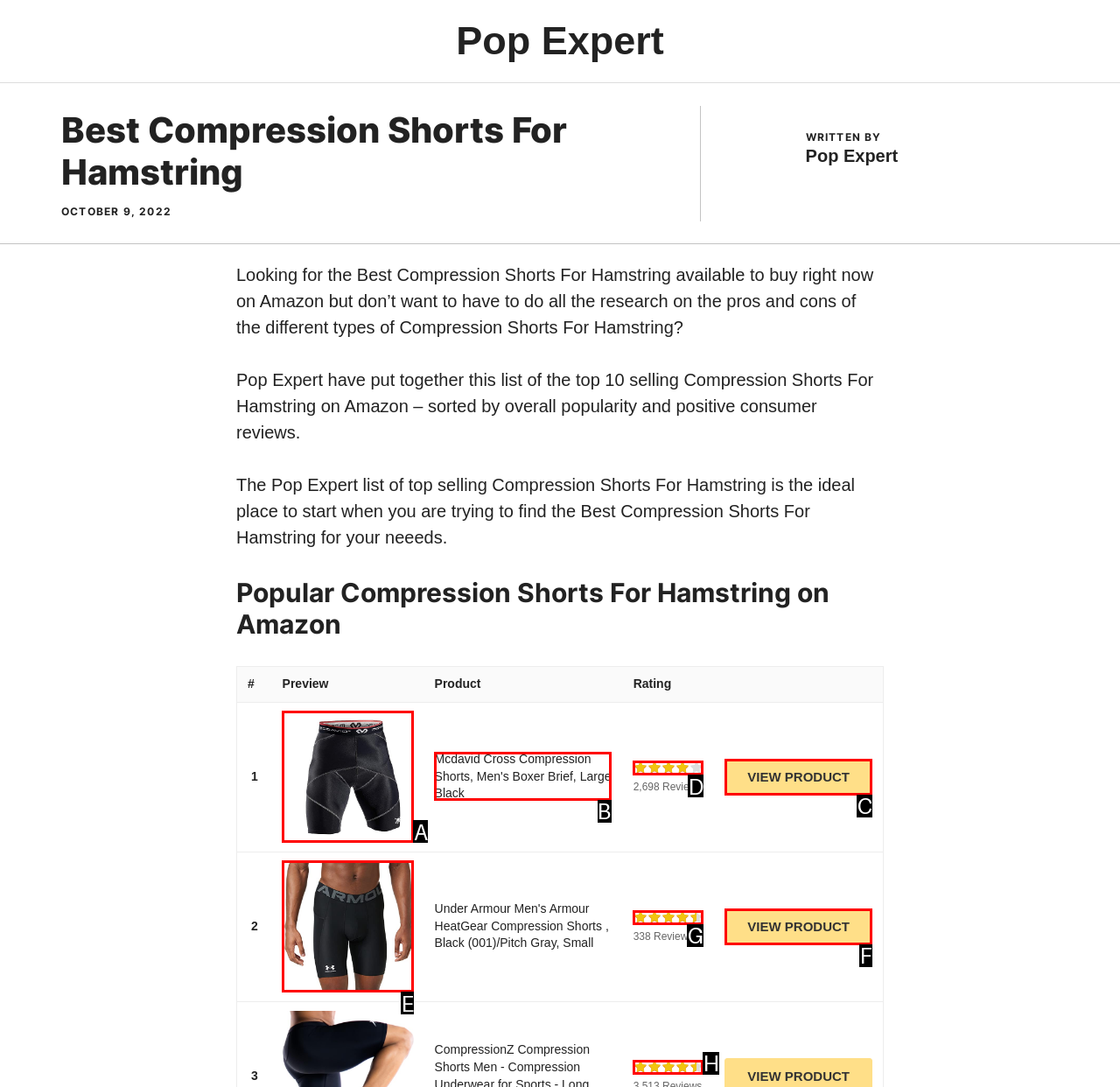Determine which UI element I need to click to achieve the following task: Read reviews on Amazon Provide your answer as the letter of the selected option.

D